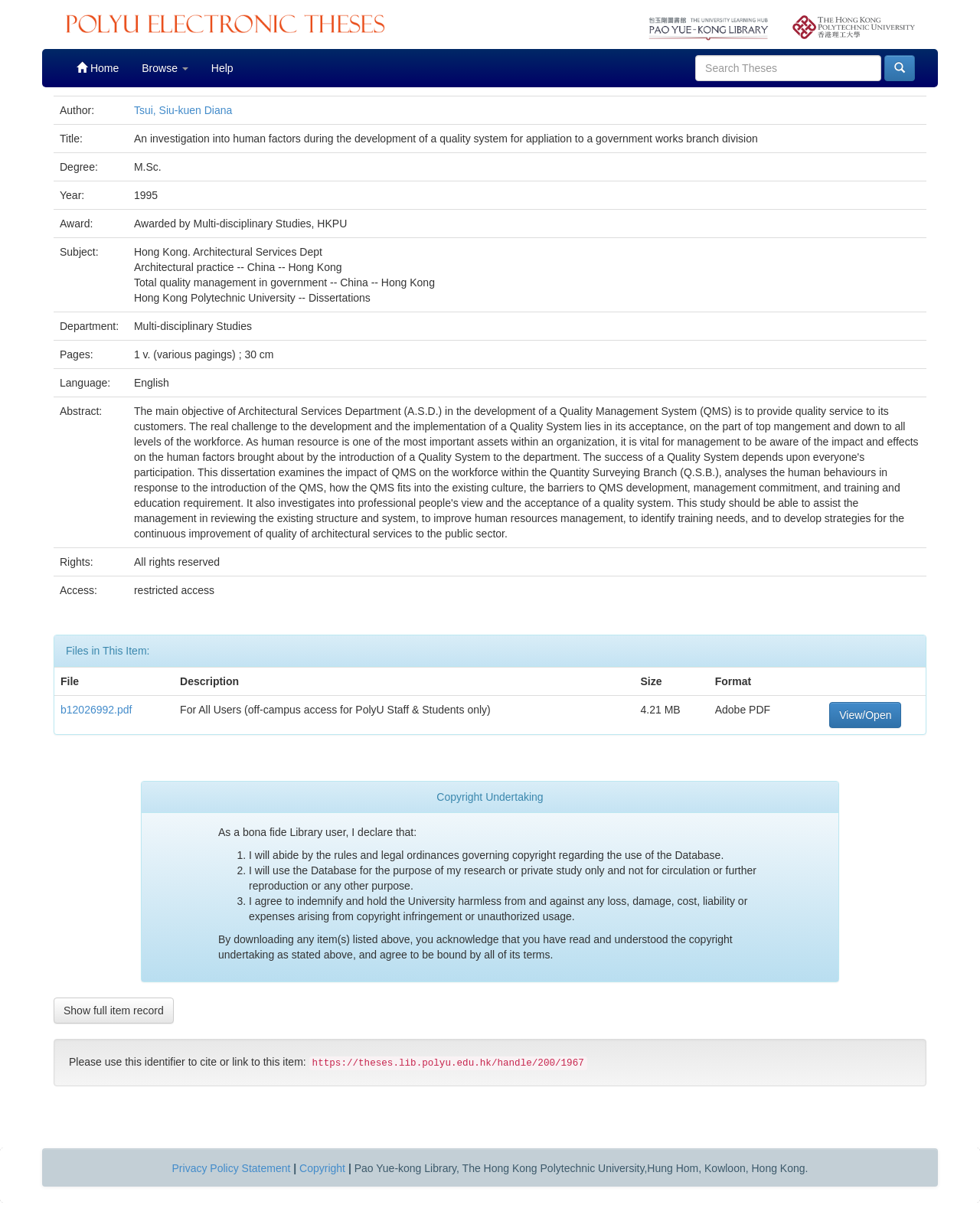Identify the bounding box coordinates necessary to click and complete the given instruction: "Search theses".

[0.709, 0.045, 0.899, 0.067]